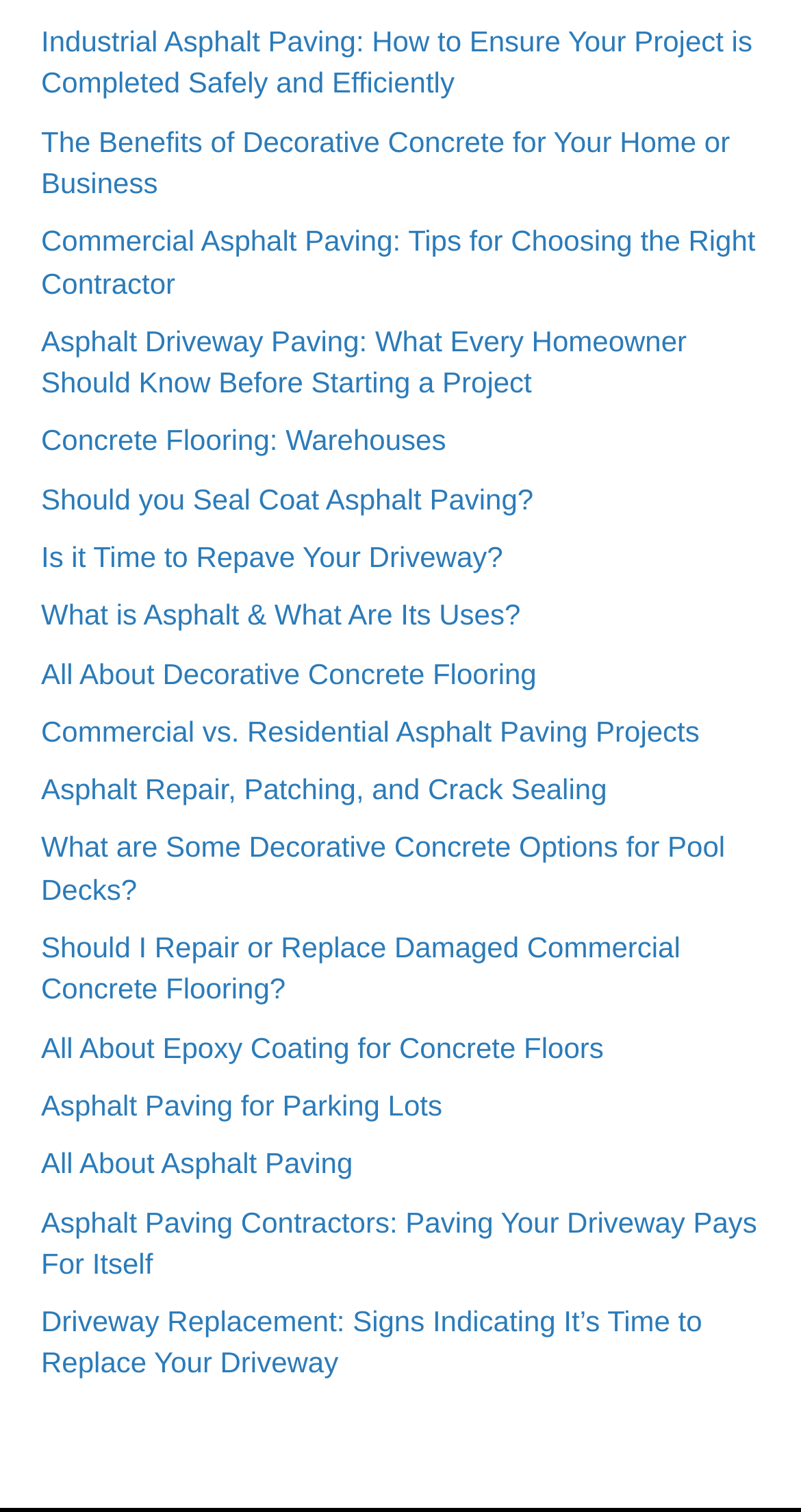Answer the question briefly using a single word or phrase: 
What is the topic of the first link?

Industrial Asphalt Paving